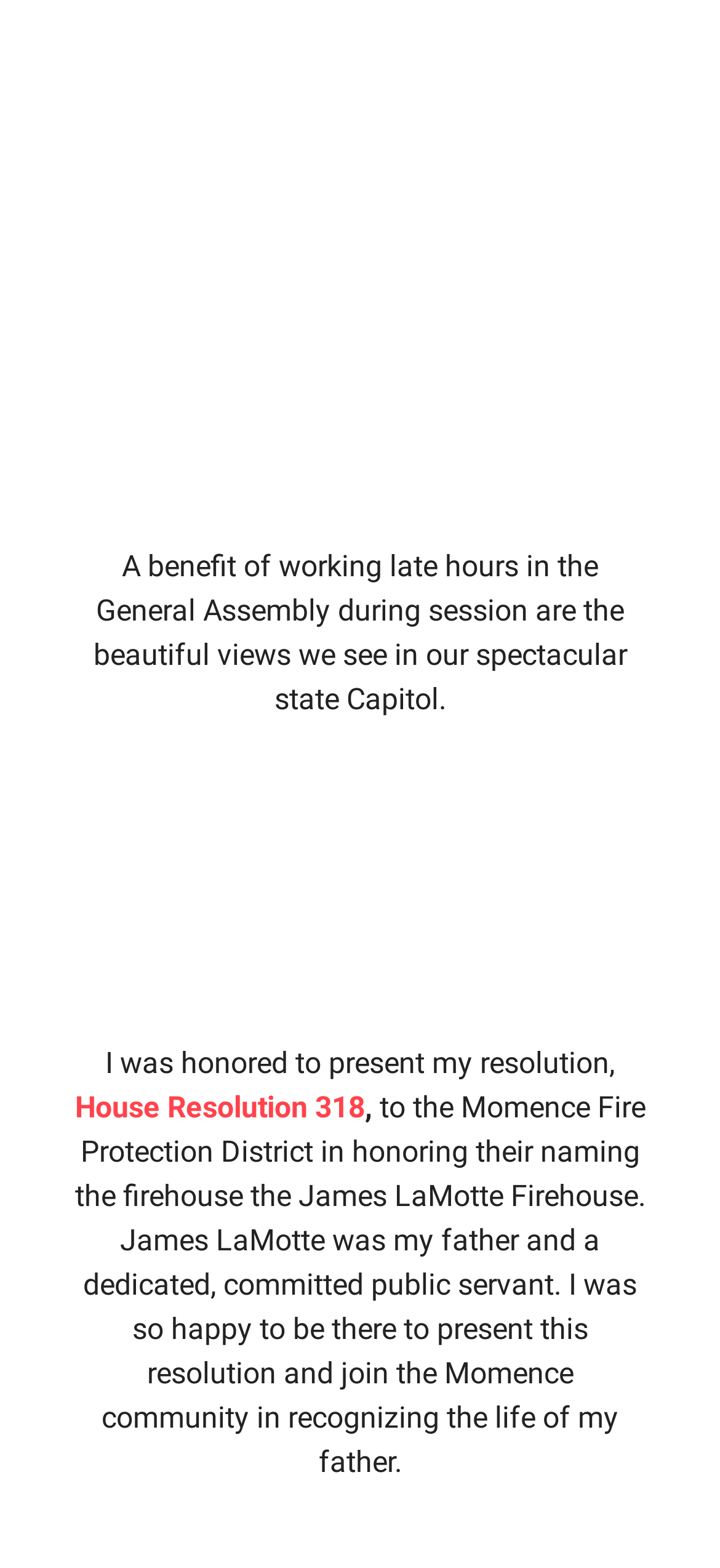What is the relationship between James LaMotte and the author? Analyze the screenshot and reply with just one word or a short phrase.

Father